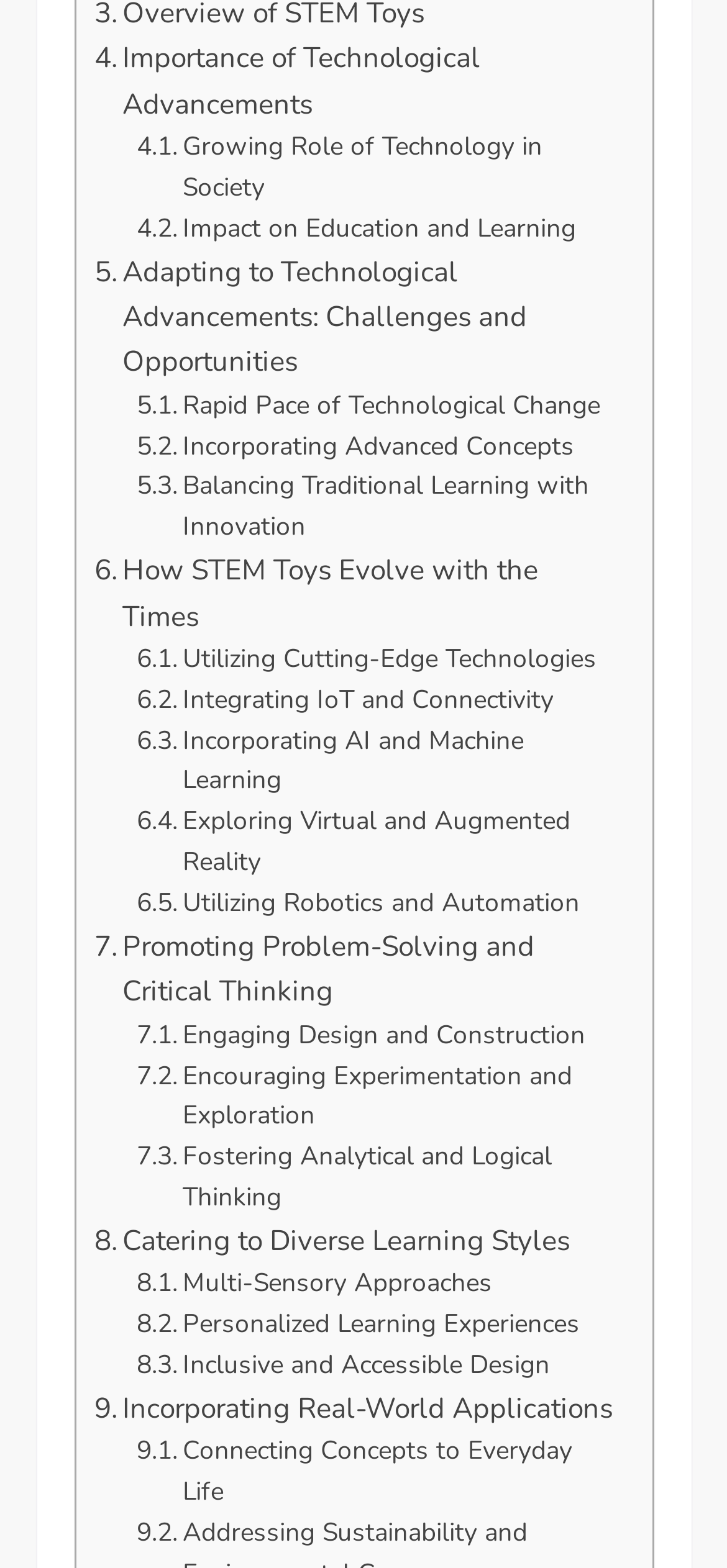Please determine the bounding box coordinates of the element to click in order to execute the following instruction: "Explore the role of technology in society". The coordinates should be four float numbers between 0 and 1, specified as [left, top, right, bottom].

[0.188, 0.081, 0.845, 0.133]